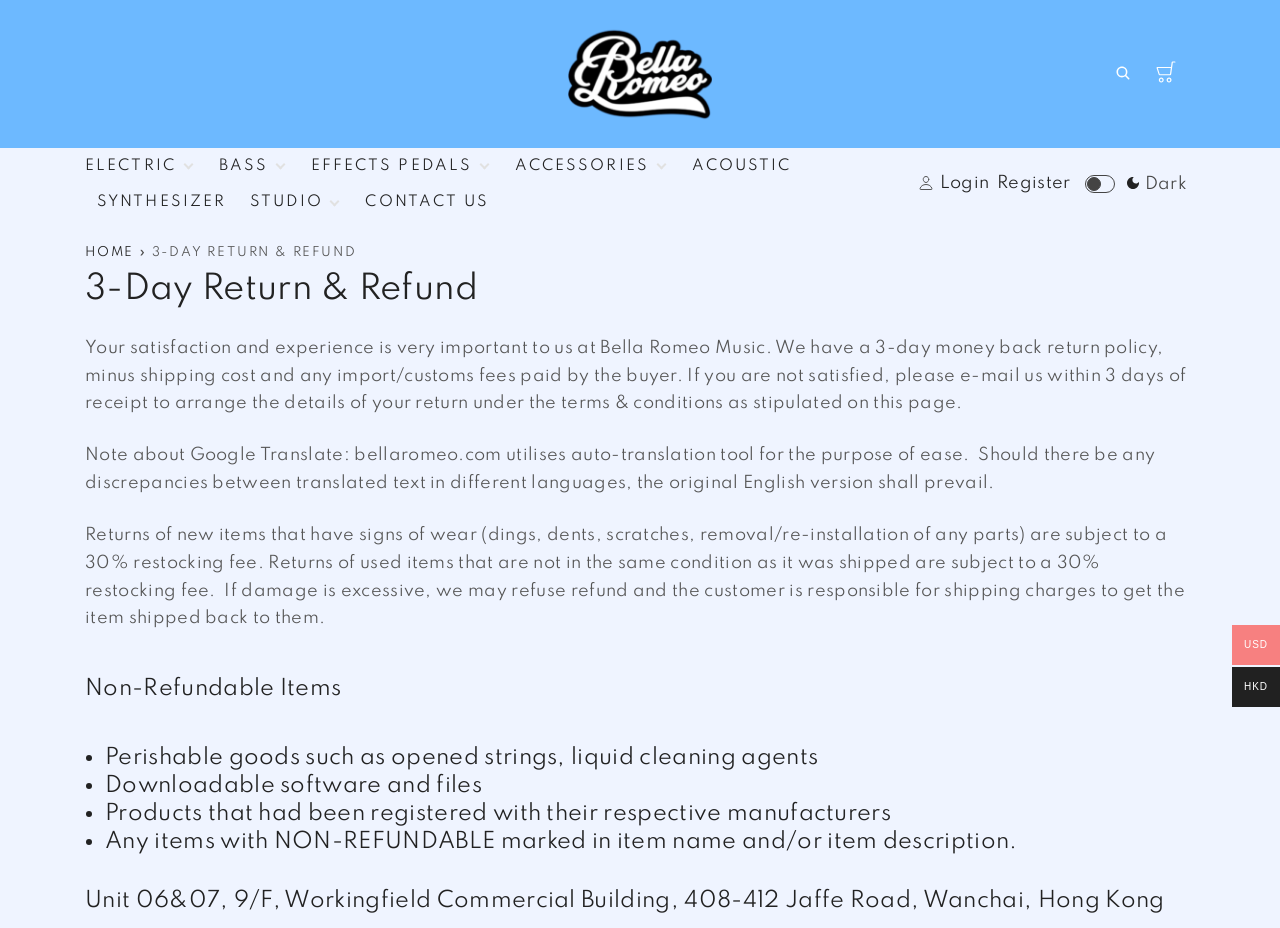Can products that had been registered with their manufacturers be refunded?
Utilize the information in the image to give a detailed answer to the question.

According to the non-refundable items section, products that had been registered with their respective manufacturers are not eligible for refunds.